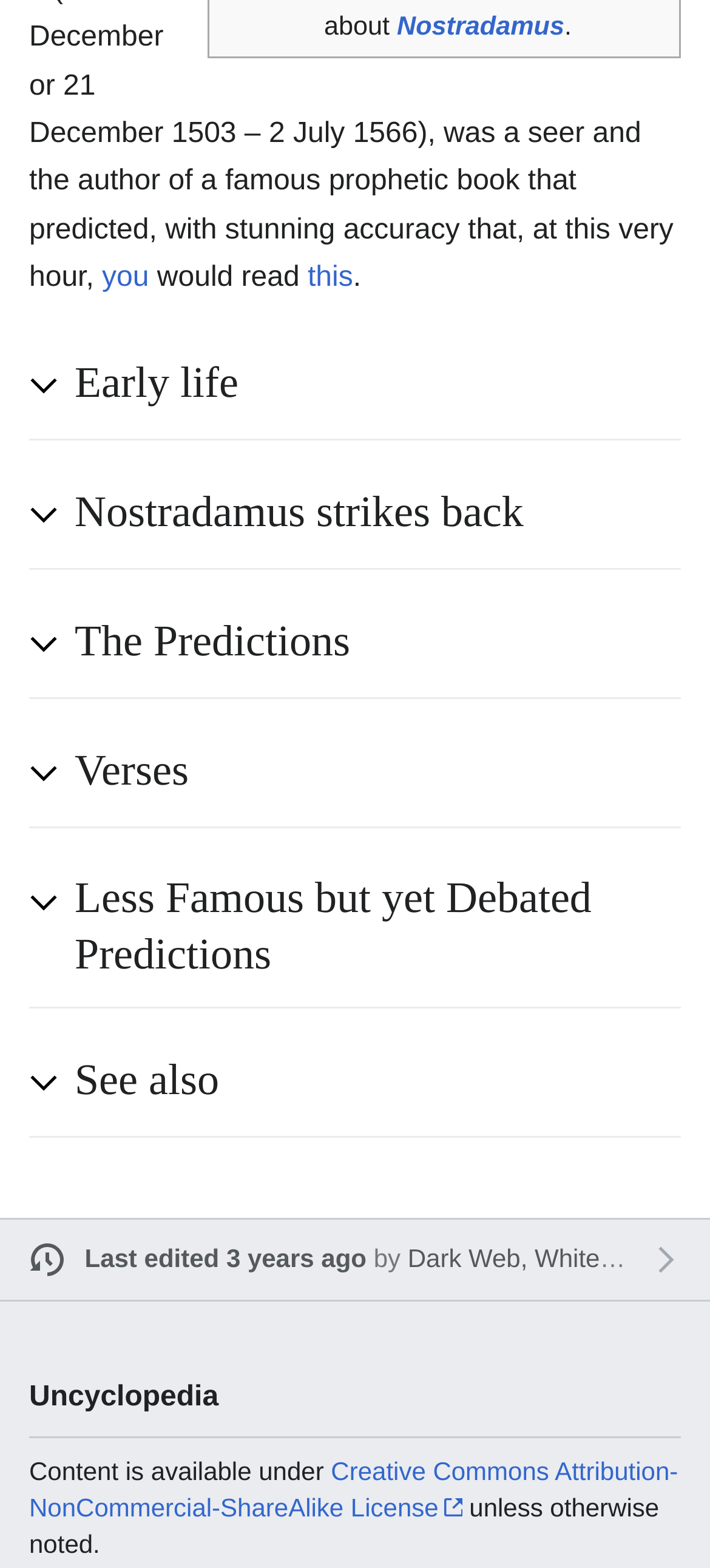Indicate the bounding box coordinates of the element that needs to be clicked to satisfy the following instruction: "Click on Nostradamus". The coordinates should be four float numbers between 0 and 1, i.e., [left, top, right, bottom].

[0.559, 0.008, 0.795, 0.027]